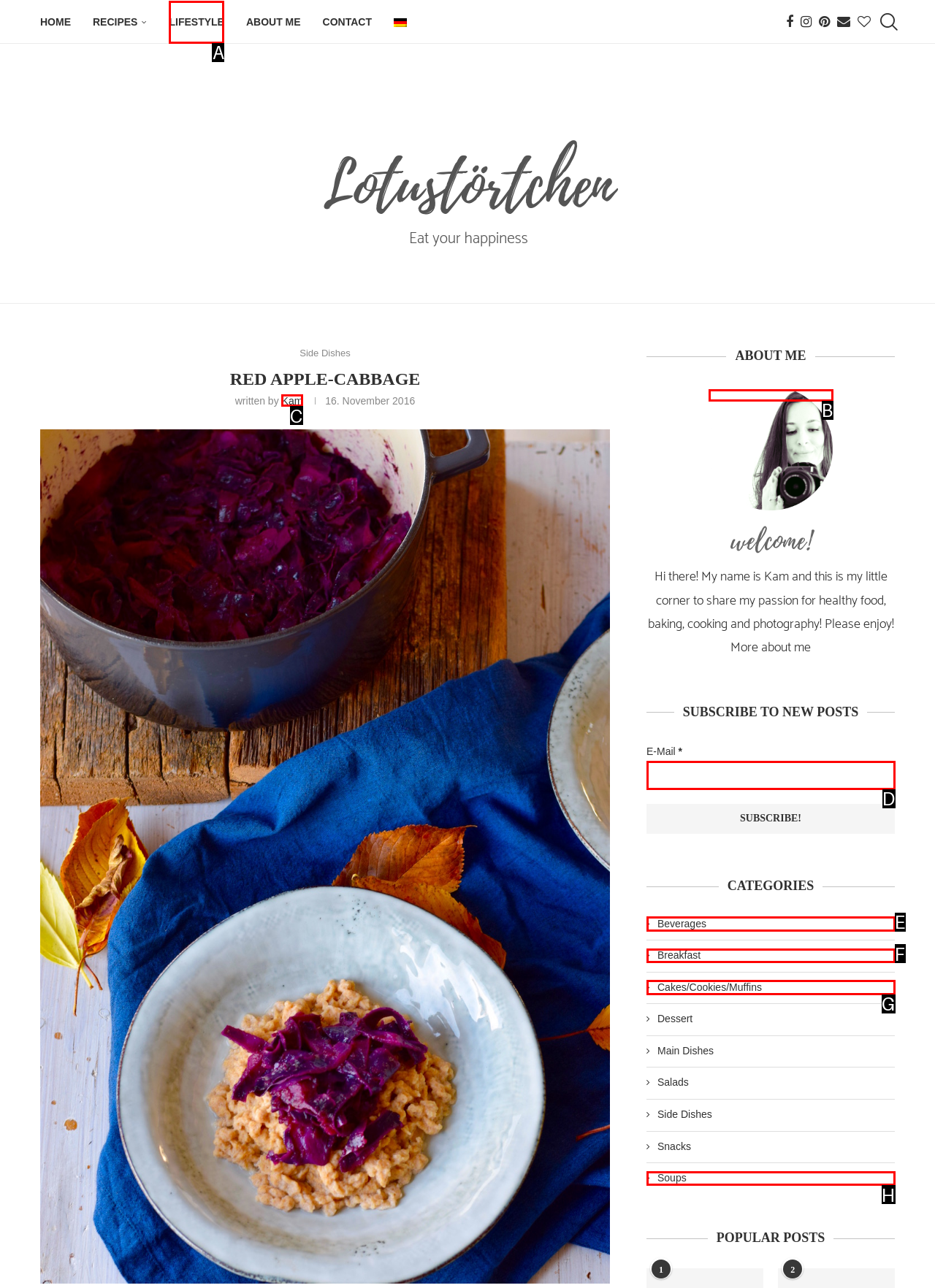Determine the HTML element that best aligns with the description: parent_node: E-Mail * name="wysija[user][email]" title="E-Mail"
Answer with the appropriate letter from the listed options.

D